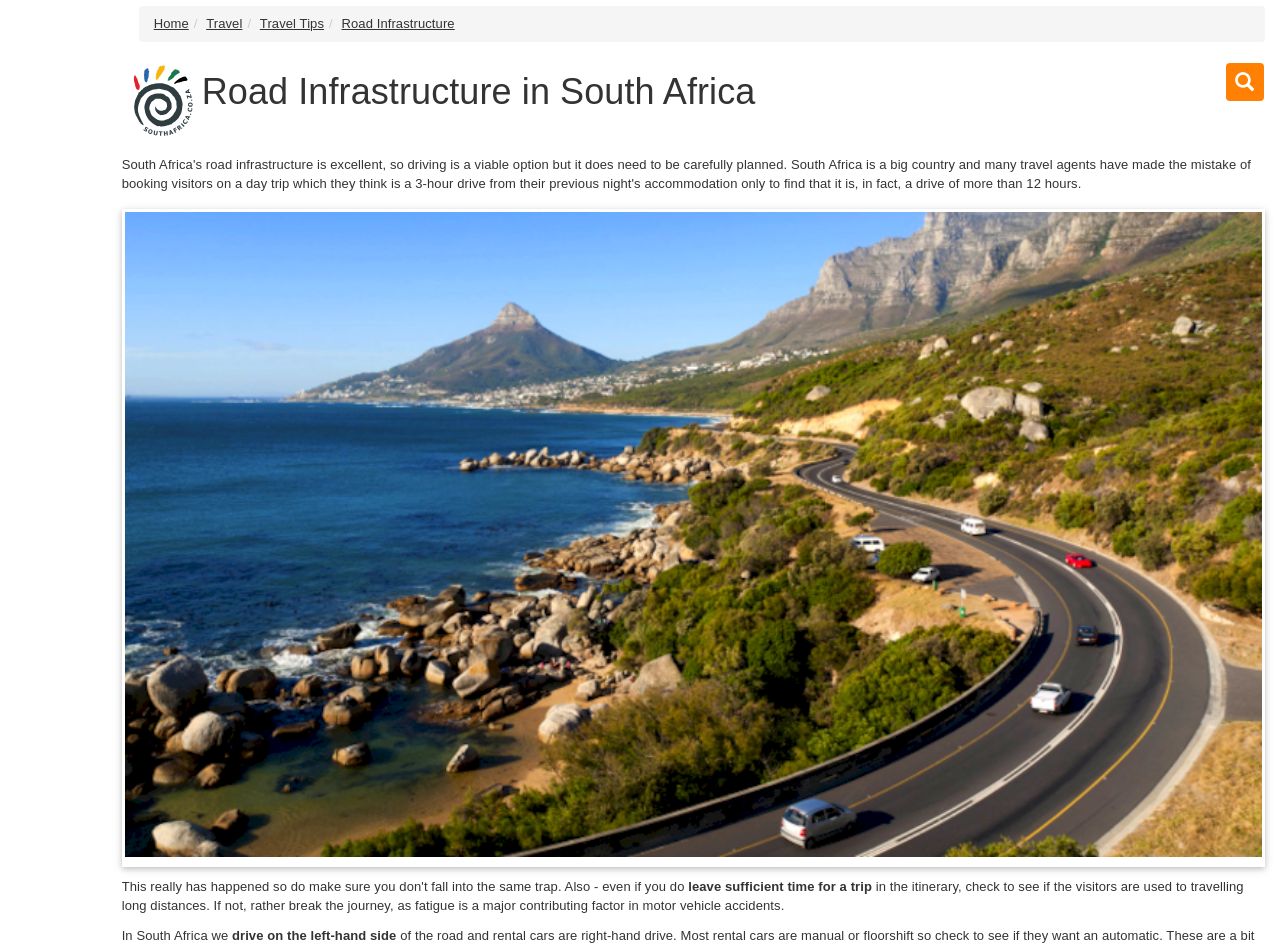What should visitors do if they are not used to traveling long distances?
Refer to the image and give a detailed response to the question.

This answer can be obtained by reading the static text on the webpage, which states 'if not, rather break the journey, as fatigue is a major contributing factor in motor vehicle accidents'. This information is provided as a travel tip for visitors to South Africa.